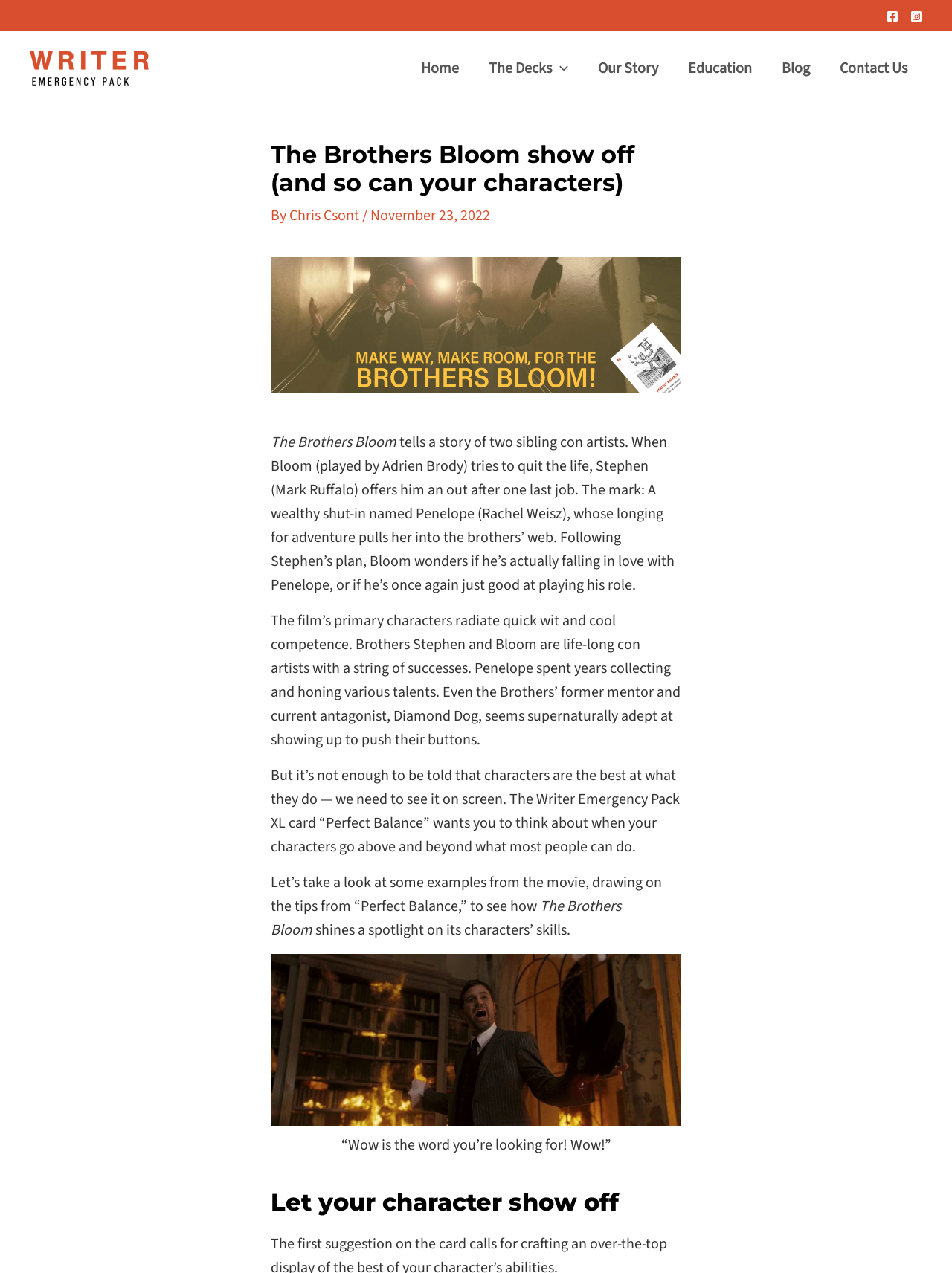What is the name of the movie mentioned in the article? Look at the image and give a one-word or short phrase answer.

The Brothers Bloom